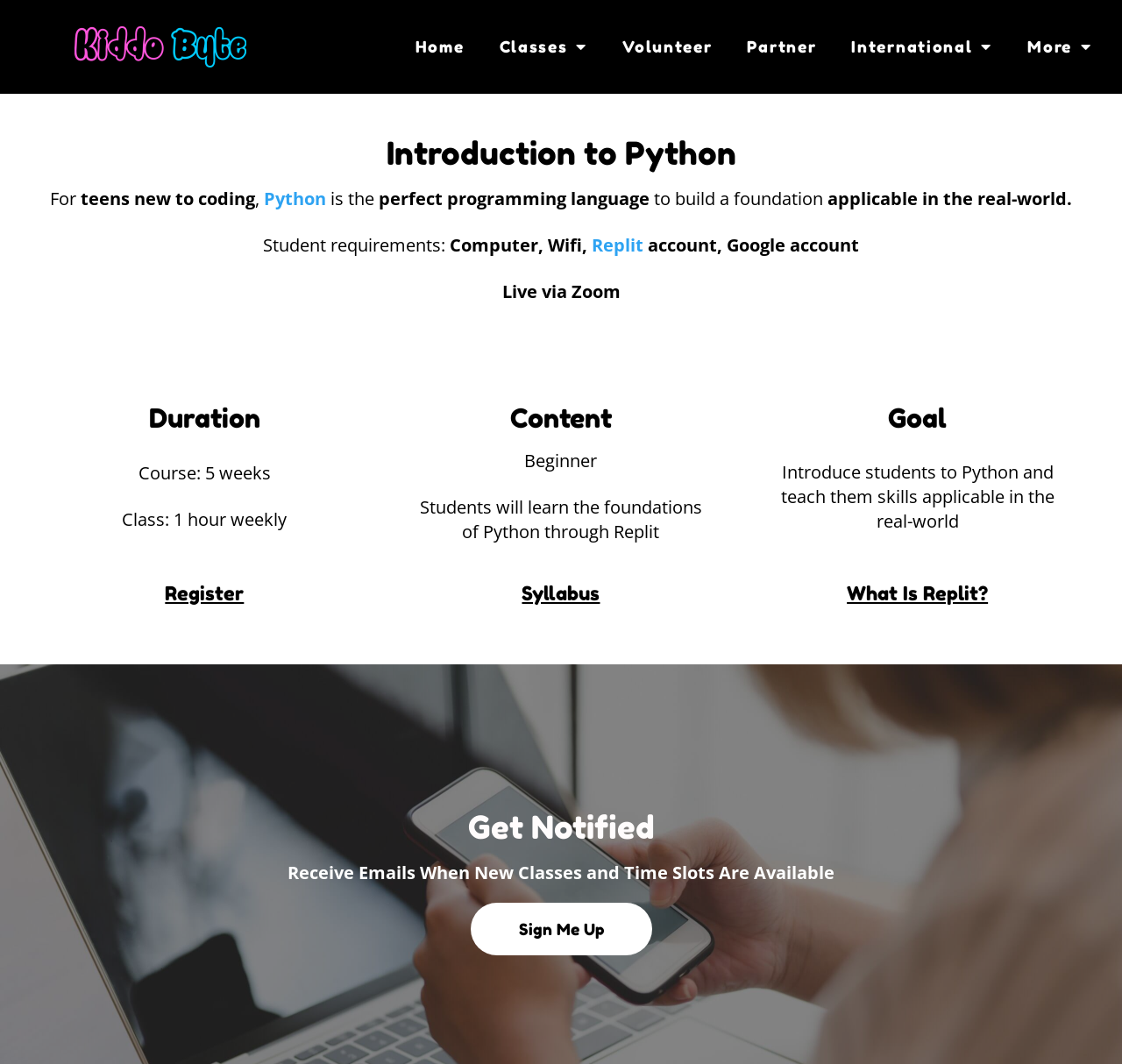Determine the bounding box coordinates for the element that should be clicked to follow this instruction: "Click on the 'Home' link". The coordinates should be given as four float numbers between 0 and 1, in the format [left, top, right, bottom].

[0.354, 0.025, 0.429, 0.063]